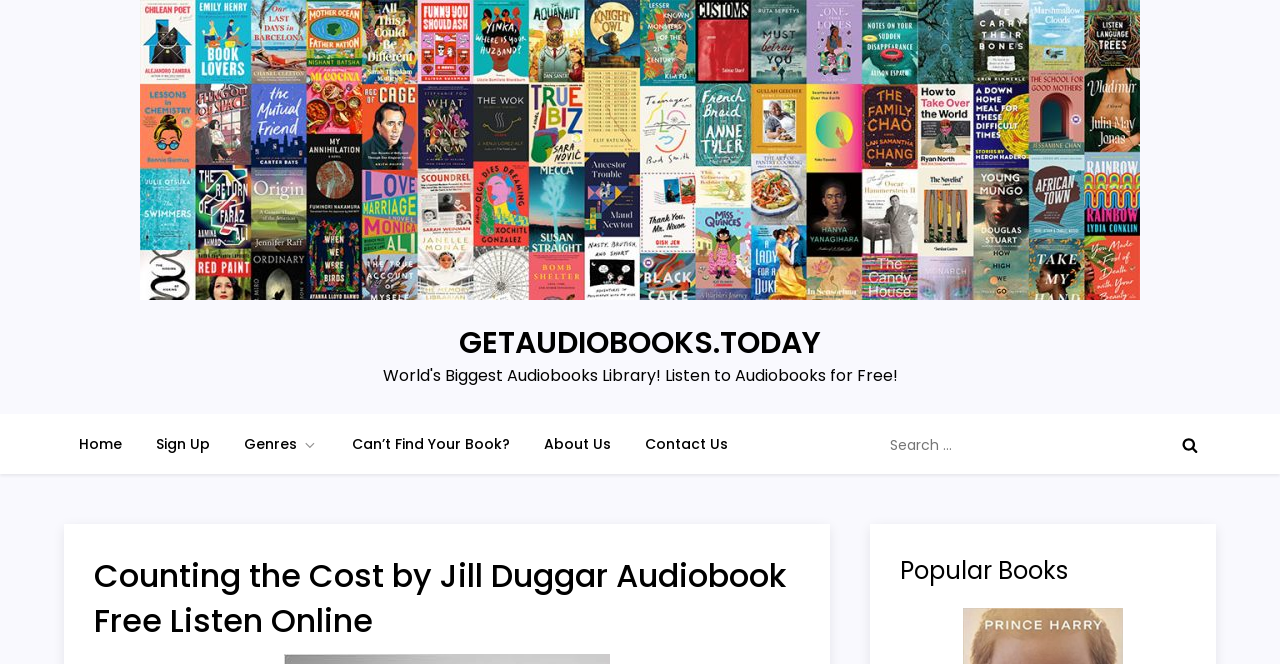Identify and provide the main heading of the webpage.

Counting the Cost by Jill Duggar Audiobook Free Listen Online